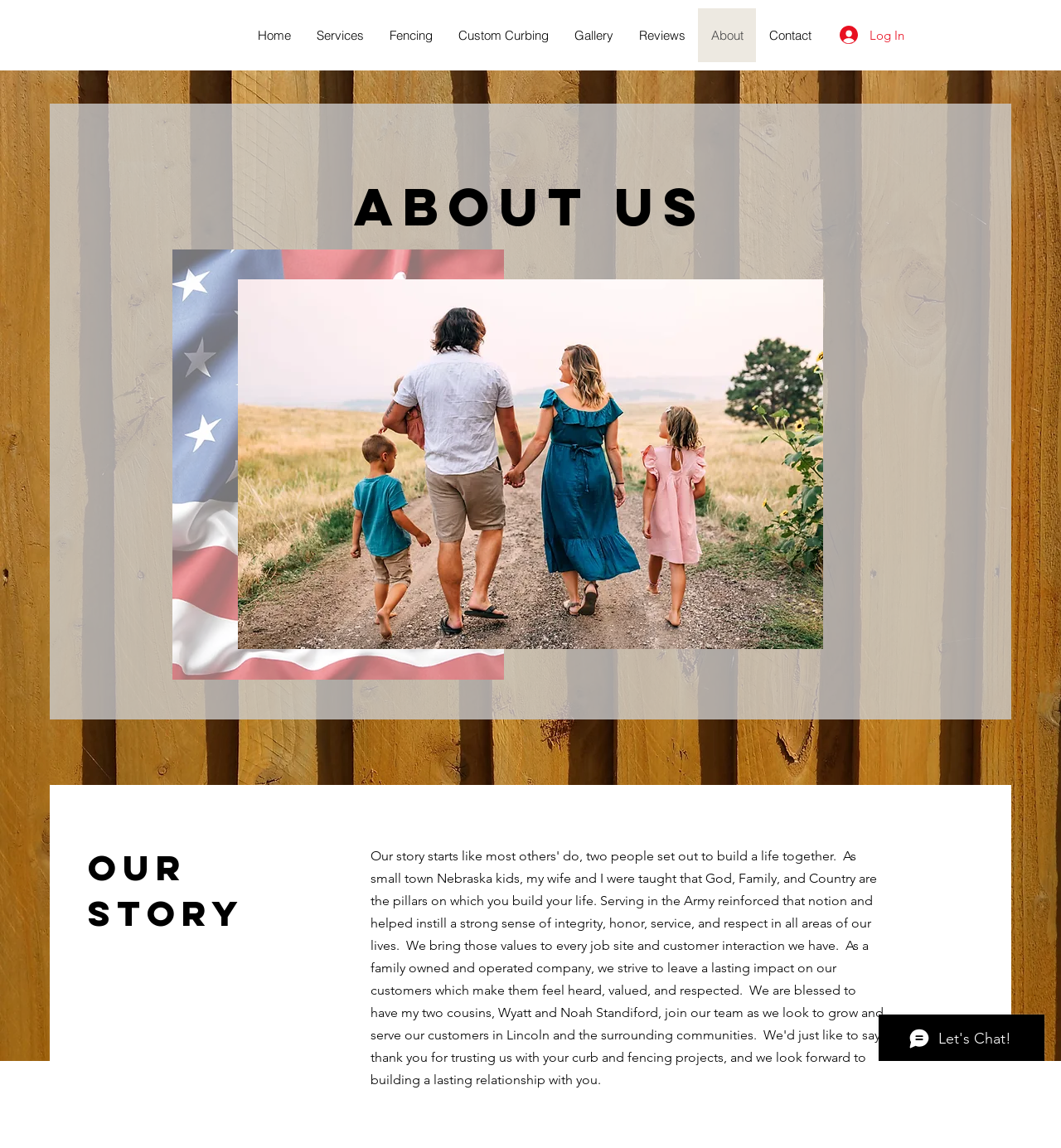Specify the bounding box coordinates of the area that needs to be clicked to achieve the following instruction: "Click on the Log In button".

[0.78, 0.018, 0.863, 0.043]